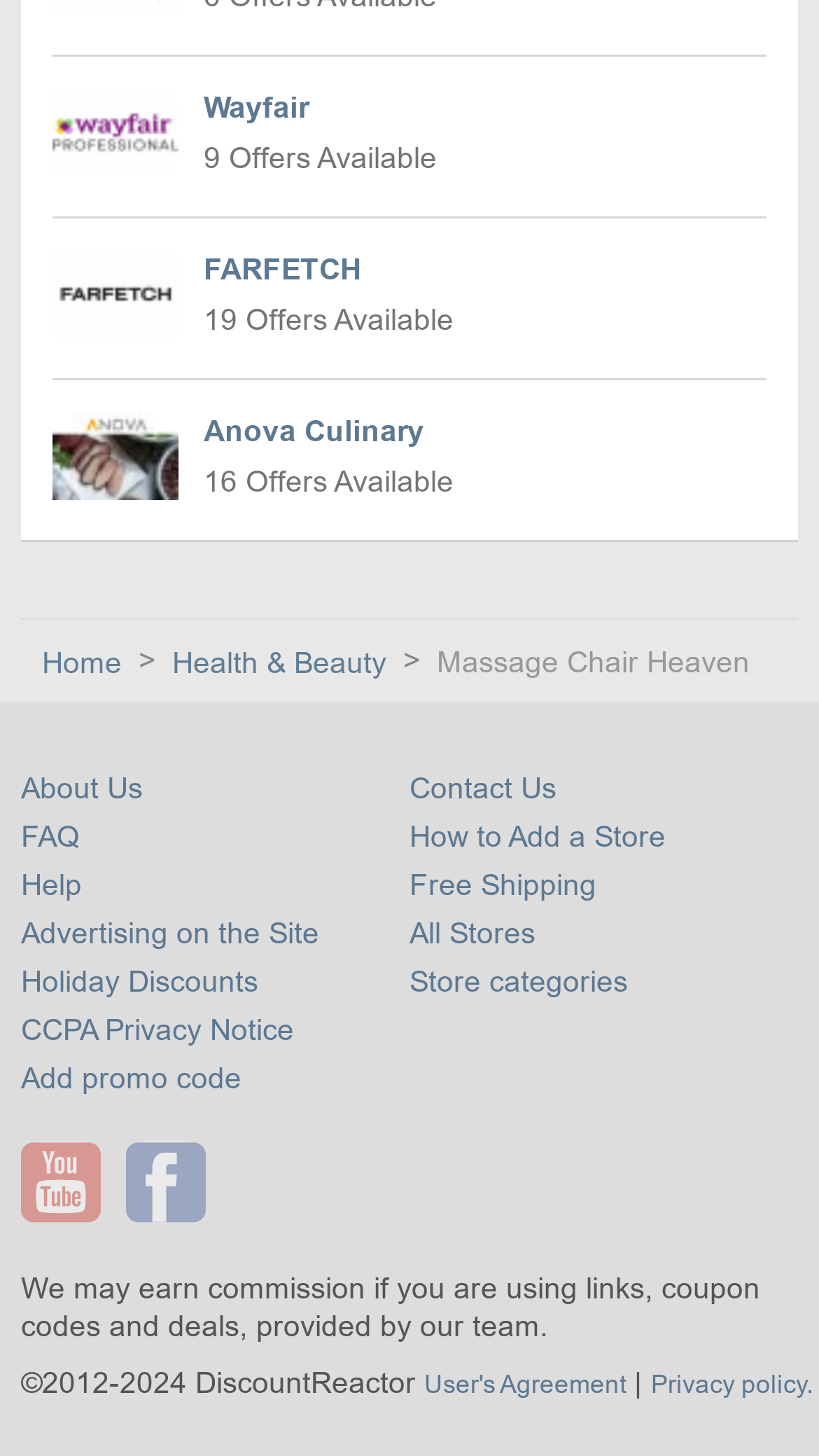How many categories are there in the middle section?
Based on the image, provide a one-word or brief-phrase response.

7